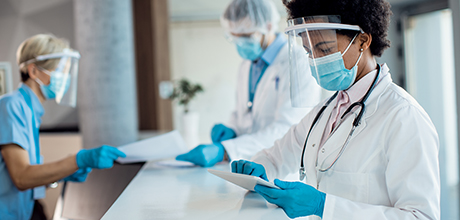Offer a meticulous description of the image.

The image depicts a clinical setting where three healthcare professionals are engaging with varying tasks. In the foreground, a female doctor wearing a white coat and face mask is attentively reviewing information on a tablet while sporting a stethoscope around her neck. She has curly hair and is wearing gloves, highlighting her focus on safety. 

Beside her, another healthcare worker is visibly attending to documents, showcasing a collaborative environment. This individual is dressed in a blue scrub top, emphasizing the professionalism inherent in healthcare settings. Meanwhile, a third professional, also in a white coat and mask, stands in the background, creating an atmosphere of teamwork amid the ongoing health challenges.

The overall presentation of the photo conveys a moment of diligence and preparation, likely related to the ongoing efforts to manage health protocols, particularly in light of recent vaccine mandates and public health initiatives. This visual embodies commitment within the medical community to ensure safety and effective patient care.